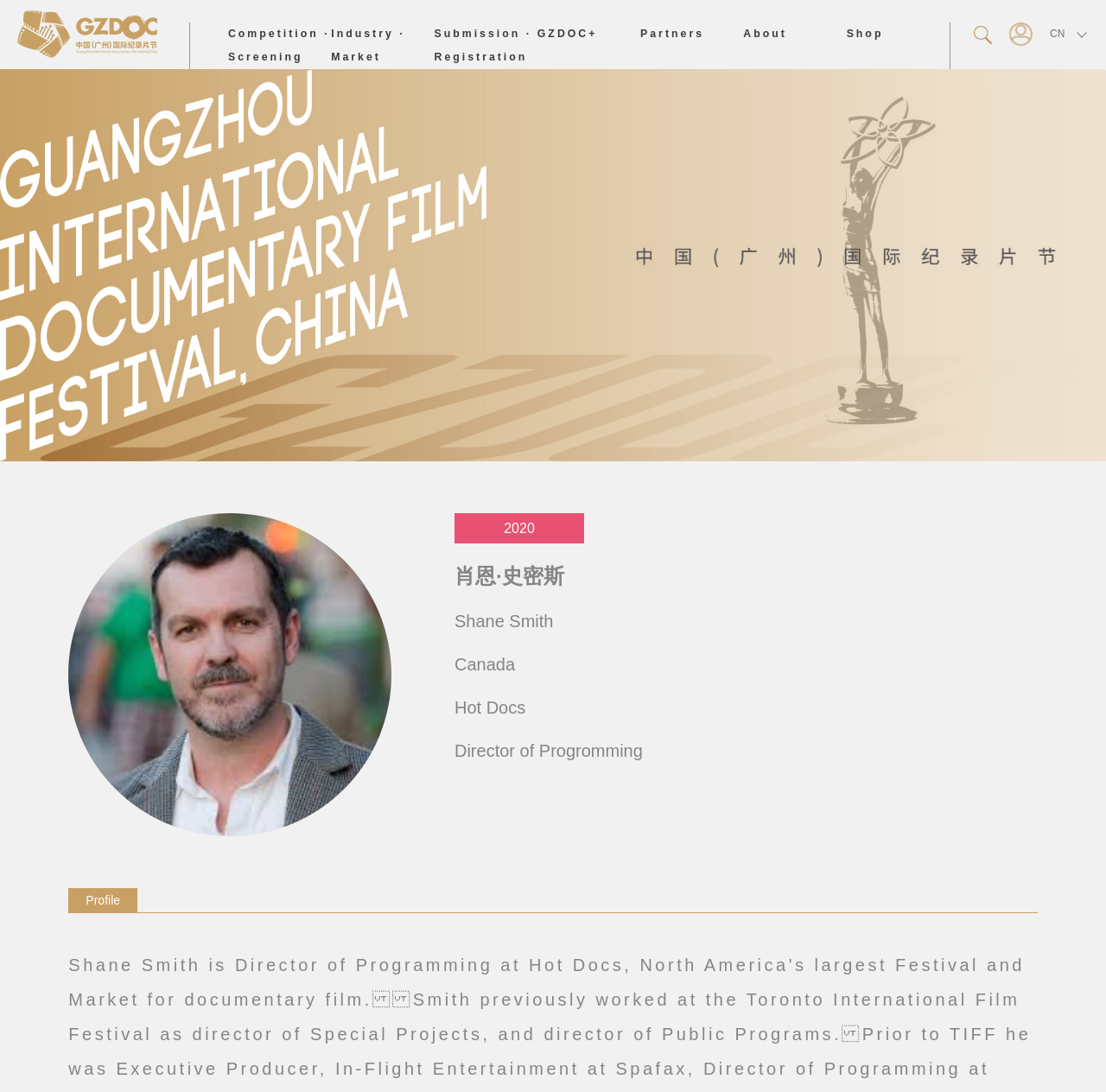Please use the details from the image to answer the following question comprehensively:
What is the country of Shane Smith?

I found a StaticText element with the text 'Shane Smith' at [0.411, 0.56, 0.5, 0.577], and another StaticText element with the text 'Canada' at [0.411, 0.599, 0.466, 0.617]. Since they are close to each other, I infer that Shane Smith is from Canada.